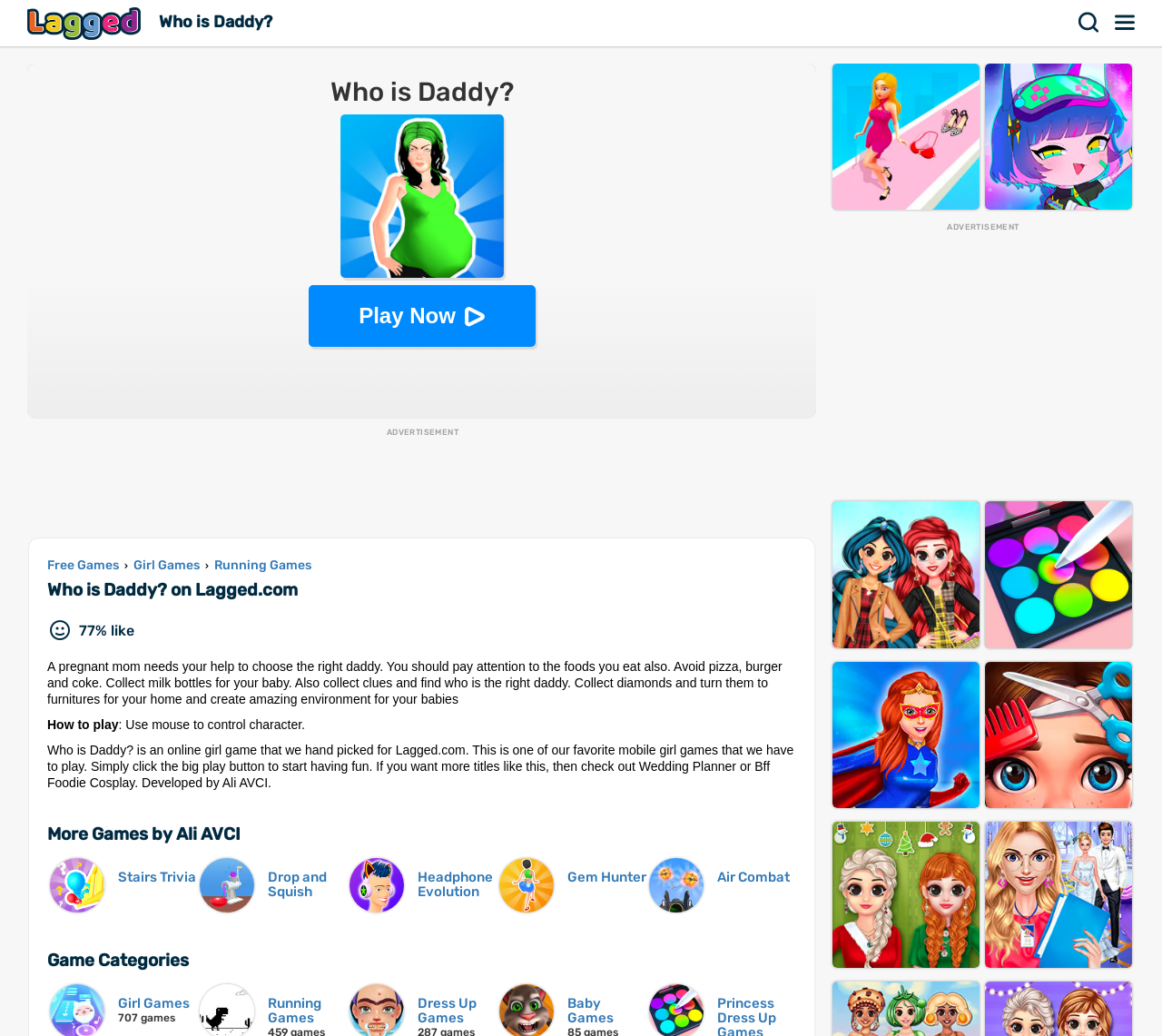Please identify the bounding box coordinates of the element's region that I should click in order to complete the following instruction: "Learn more about the organization". The bounding box coordinates consist of four float numbers between 0 and 1, i.e., [left, top, right, bottom].

None